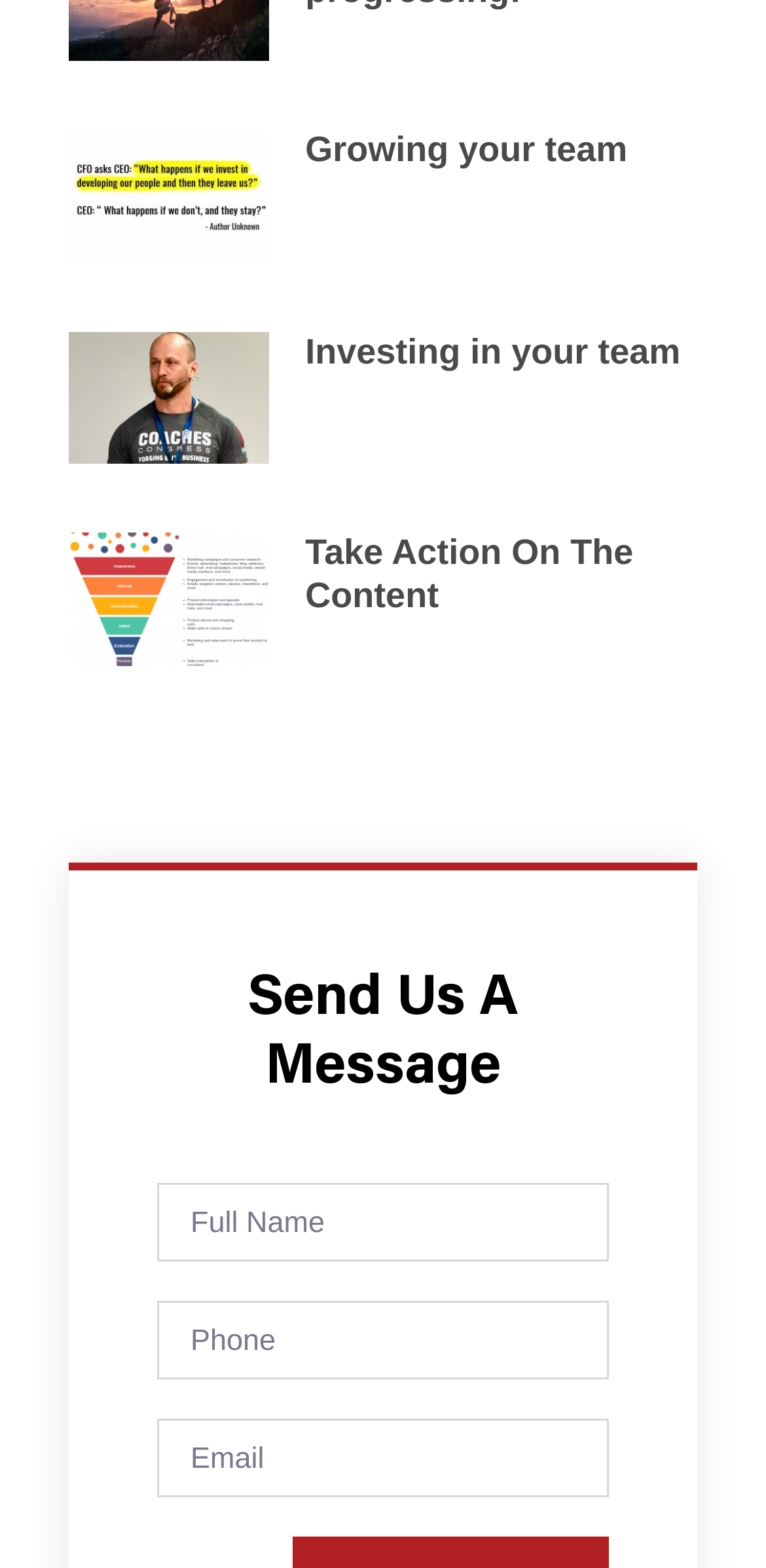Find the bounding box coordinates for the area that must be clicked to perform this action: "Visit Archives".

None